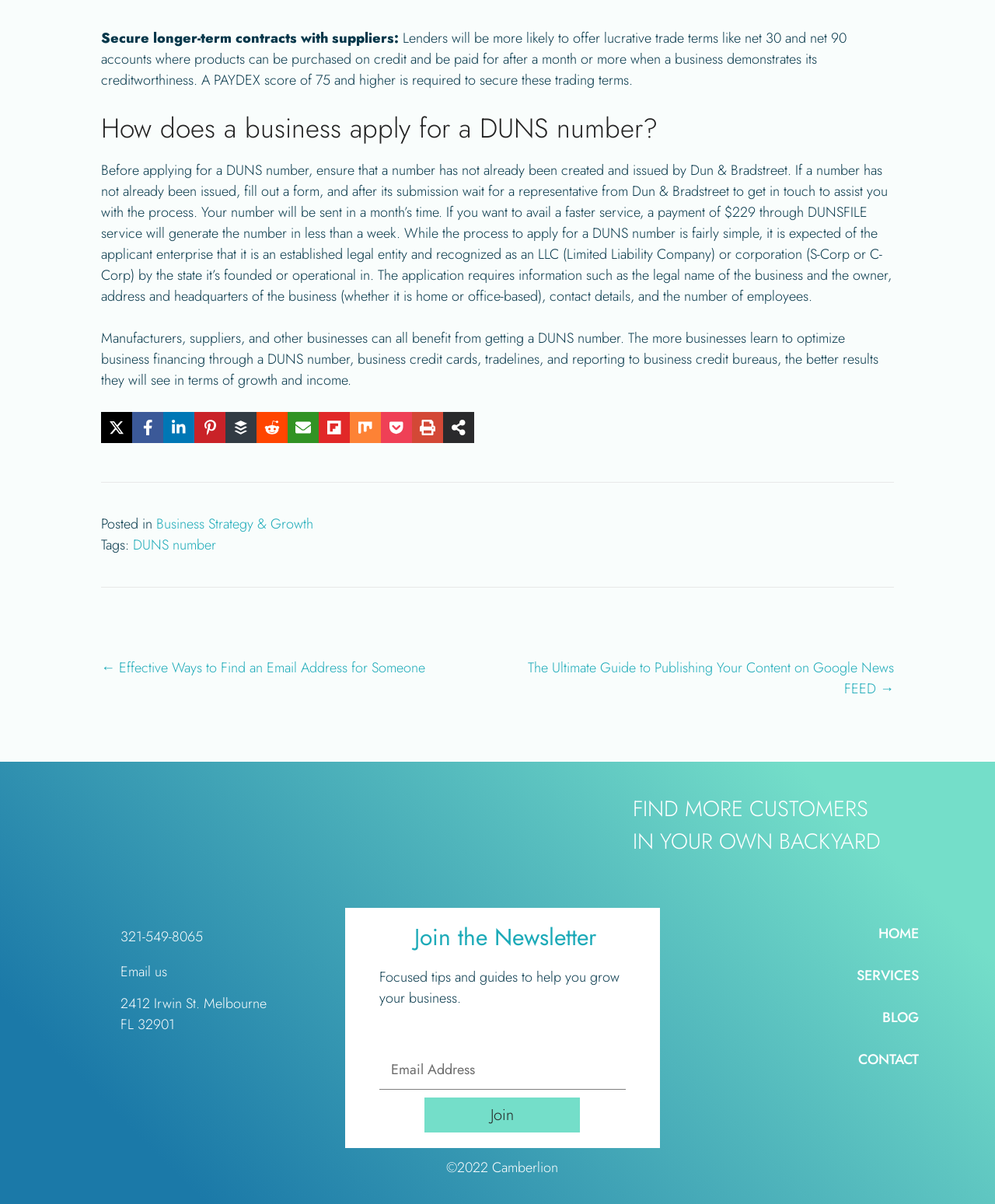Determine the bounding box coordinates of the region I should click to achieve the following instruction: "Enter email address". Ensure the bounding box coordinates are four float numbers between 0 and 1, i.e., [left, top, right, bottom].

[0.381, 0.872, 0.629, 0.905]